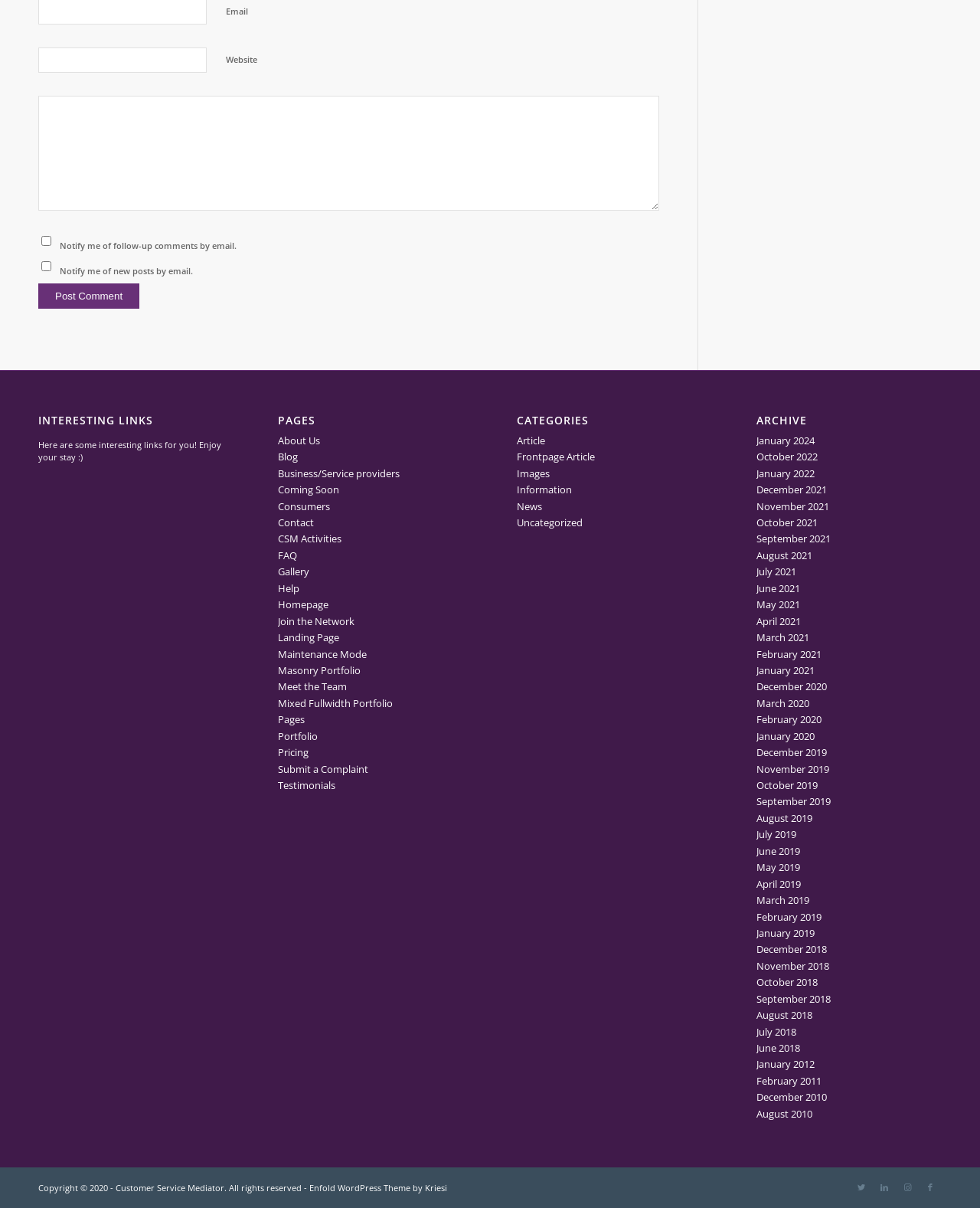Please provide a comprehensive answer to the question based on the screenshot: What is the button text for submitting a comment?

The button for submitting a comment is located below the comment text box and is labeled 'Post Comment'. It is used to submit the comment to the webpage.